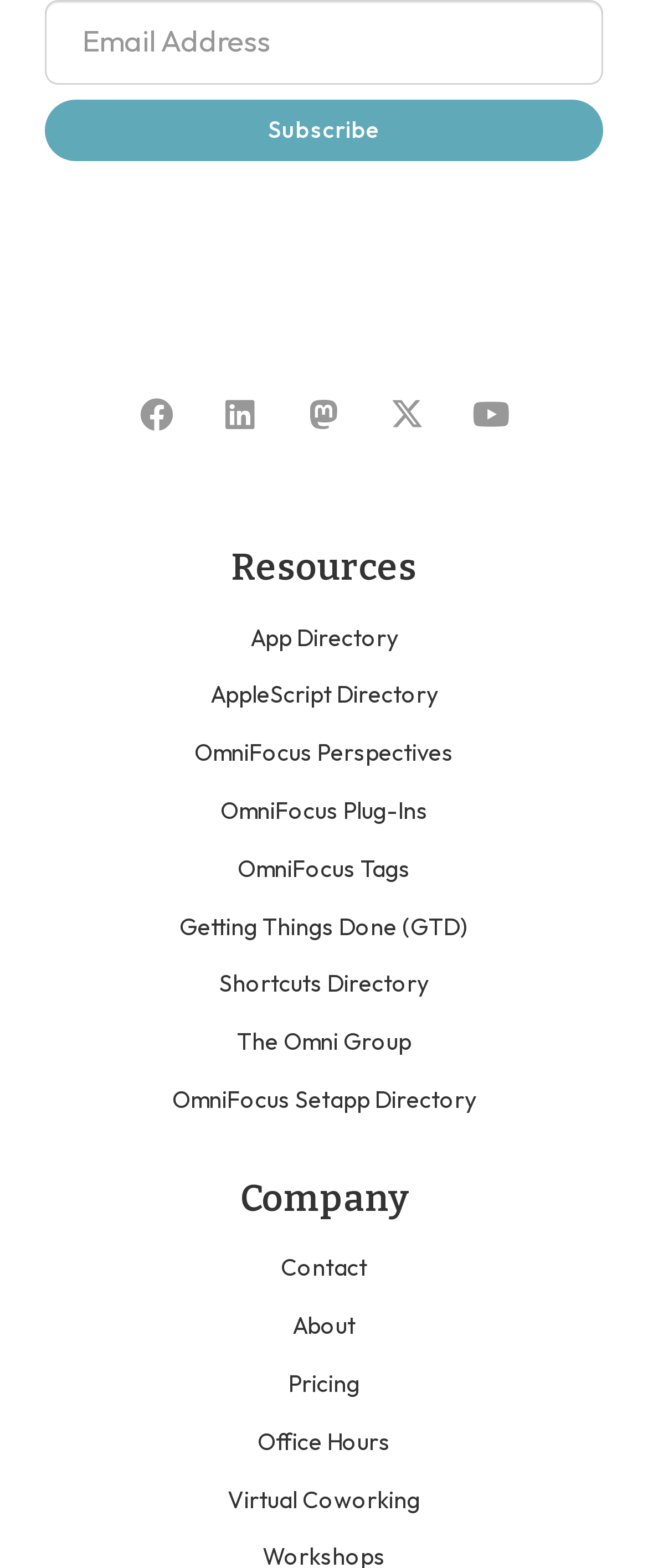Determine the bounding box coordinates for the element that should be clicked to follow this instruction: "Subscribe to the newsletter". The coordinates should be given as four float numbers between 0 and 1, in the format [left, top, right, bottom].

[0.069, 0.063, 0.931, 0.102]